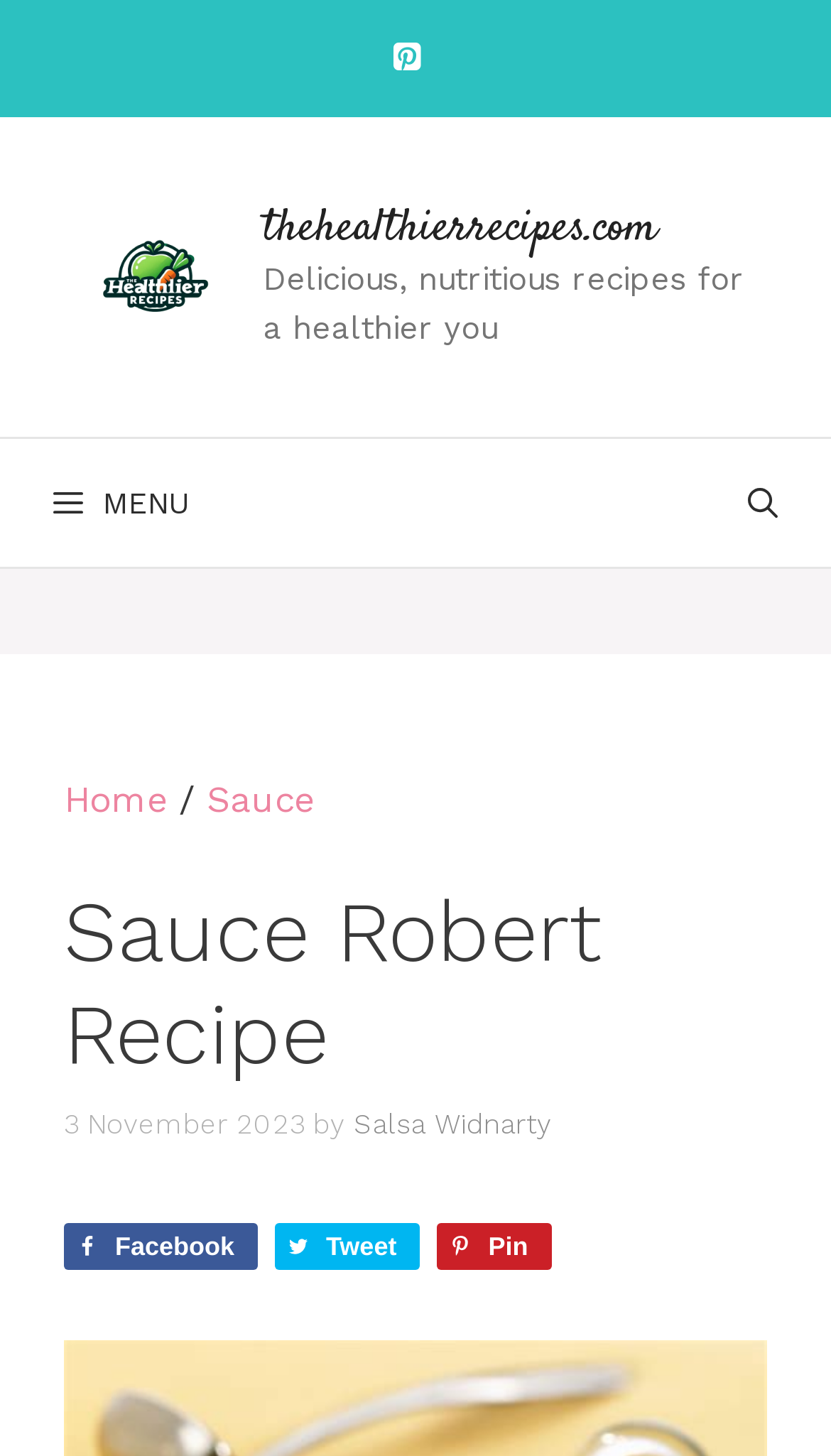Identify the bounding box coordinates necessary to click and complete the given instruction: "Share on Facebook".

[0.077, 0.839, 0.31, 0.872]